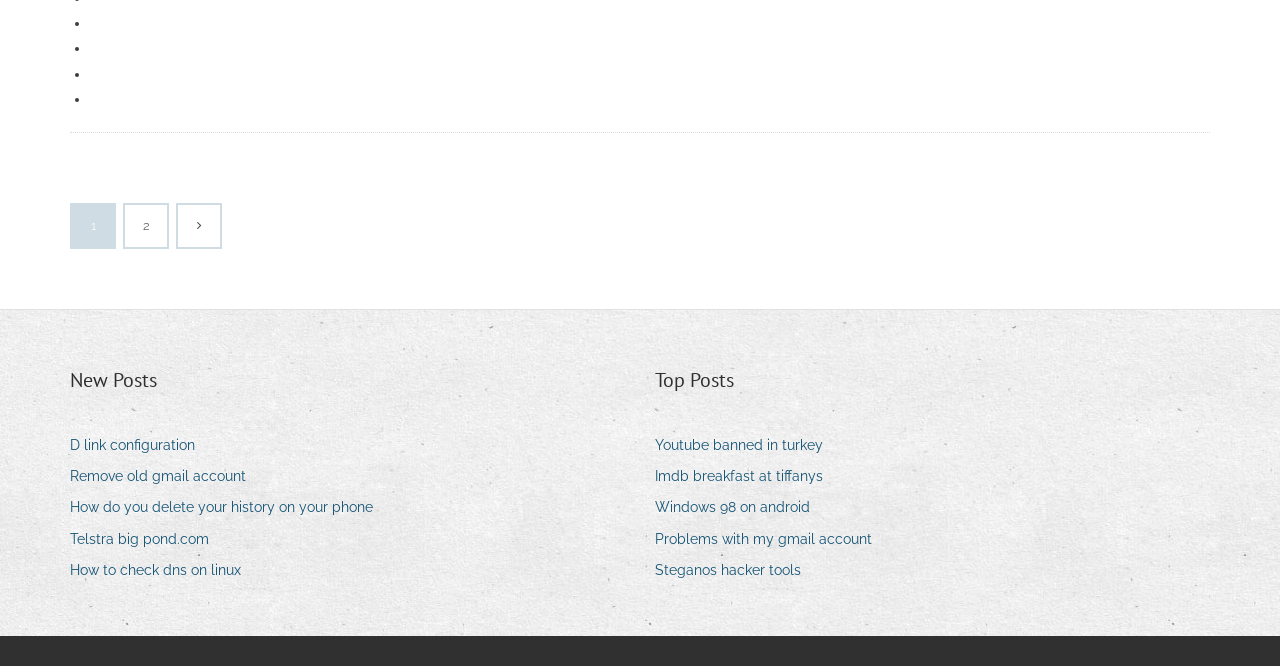Determine the bounding box for the described UI element: "Newsletter".

None